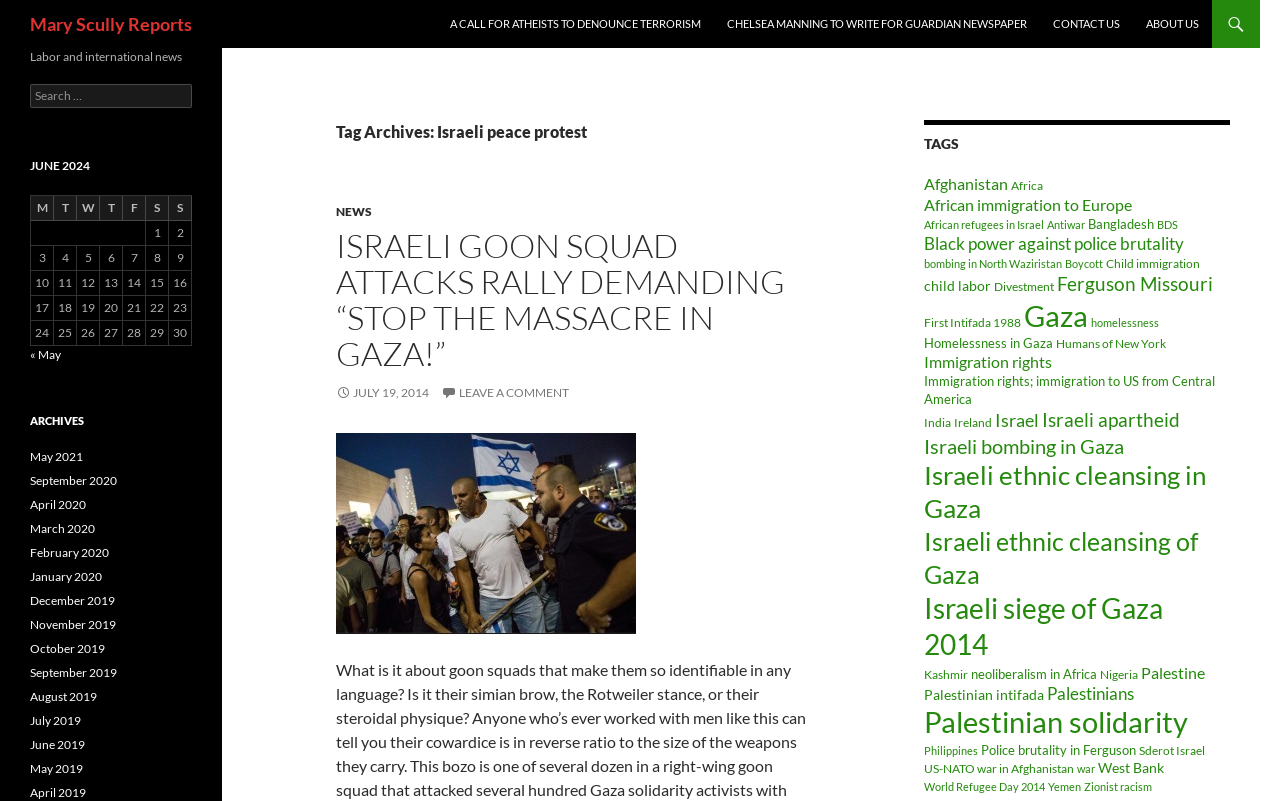Determine the bounding box coordinates for the HTML element mentioned in the following description: "Israeli ethnic cleansing in Gaza". The coordinates should be a list of four floats ranging from 0 to 1, represented as [left, top, right, bottom].

[0.722, 0.574, 0.942, 0.654]